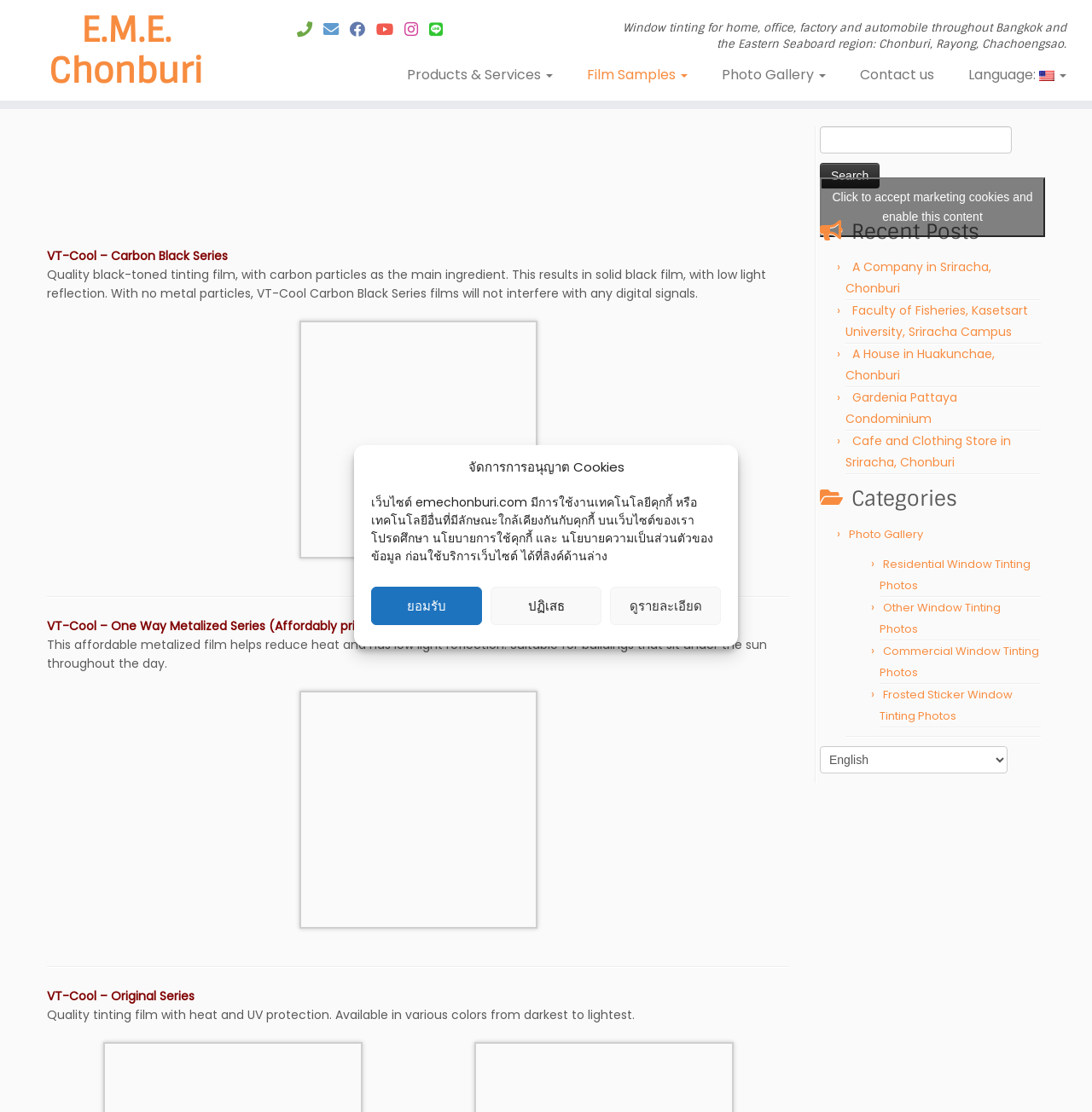Please analyze the image and give a detailed answer to the question:
What is the purpose of VT-Cool Carbon Black Series film?

The purpose of VT-Cool Carbon Black Series film can be found in the description of the product, which states that it 'results in solid black film, with low light reflection. With no metal particles, VT-Cool Carbon Black Series films will not interfere with any digital signals'.